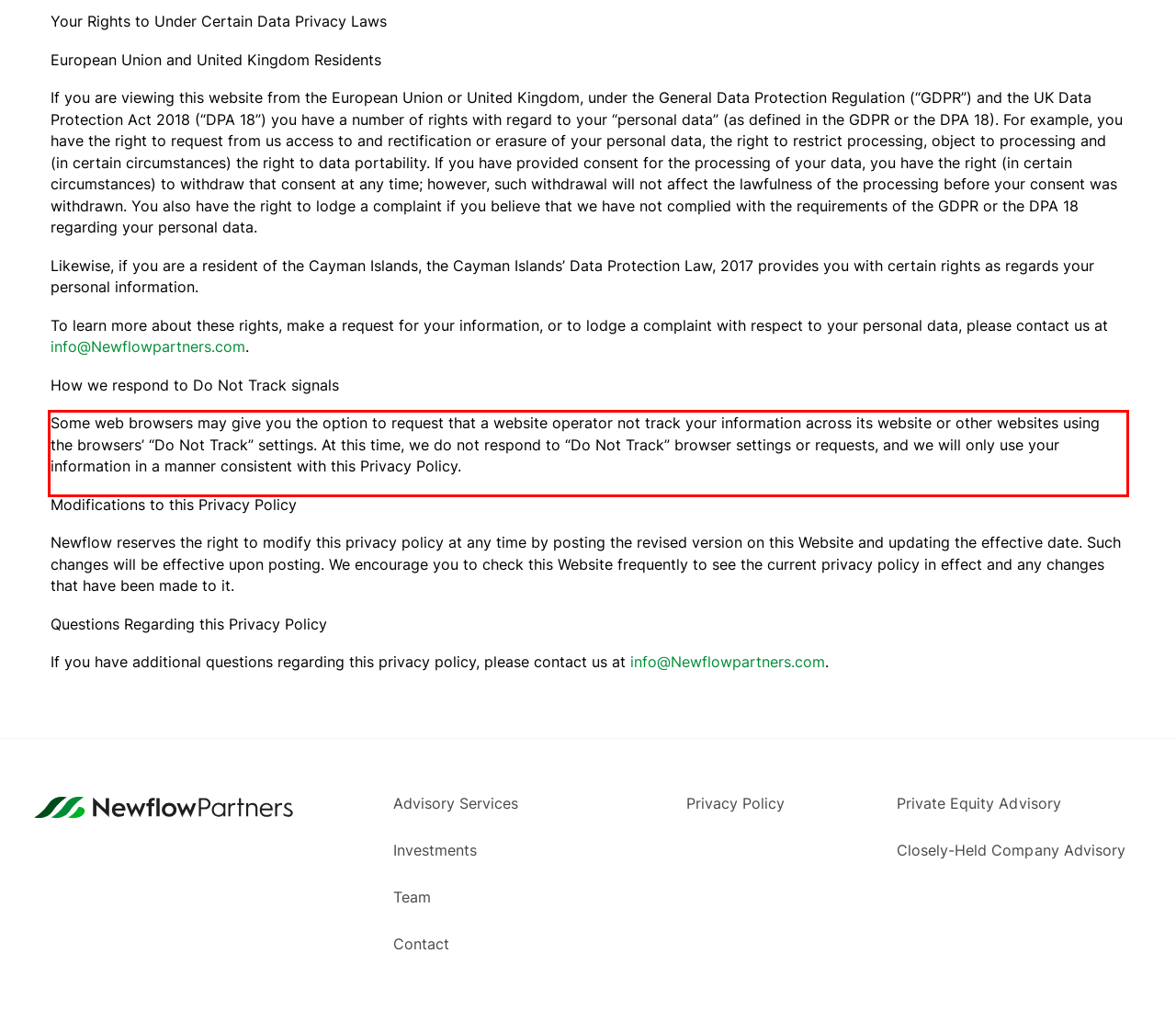In the screenshot of the webpage, find the red bounding box and perform OCR to obtain the text content restricted within this red bounding box.

Some web browsers may give you the option to request that a website operator not track your information across its website or other websites using the browsers’ “Do Not Track” settings. At this time, we do not respond to “Do Not Track” browser settings or requests, and we will only use your information in a manner consistent with this Privacy Policy.